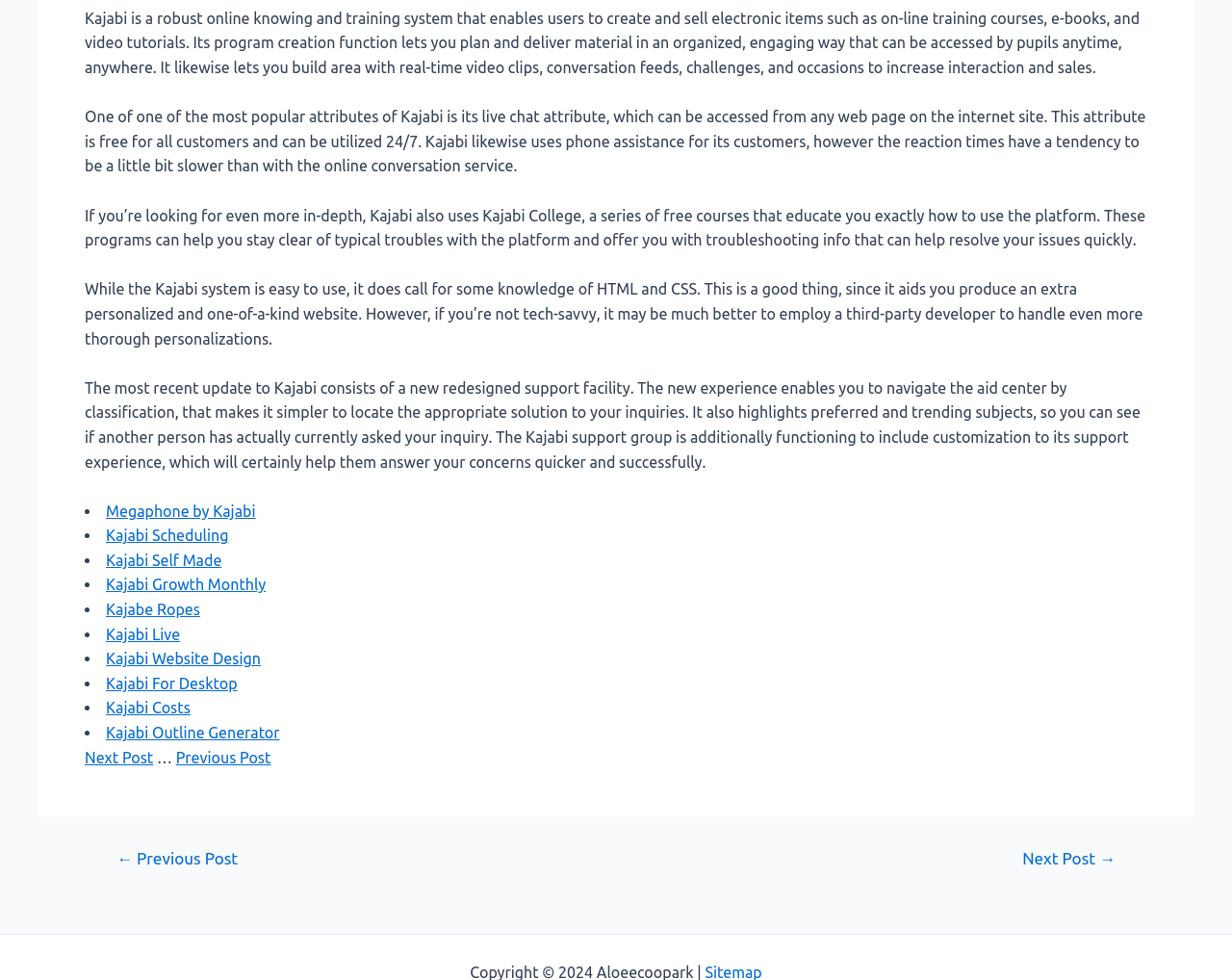Find the coordinates for the bounding box of the element with this description: "Next Post".

[0.069, 0.764, 0.124, 0.782]